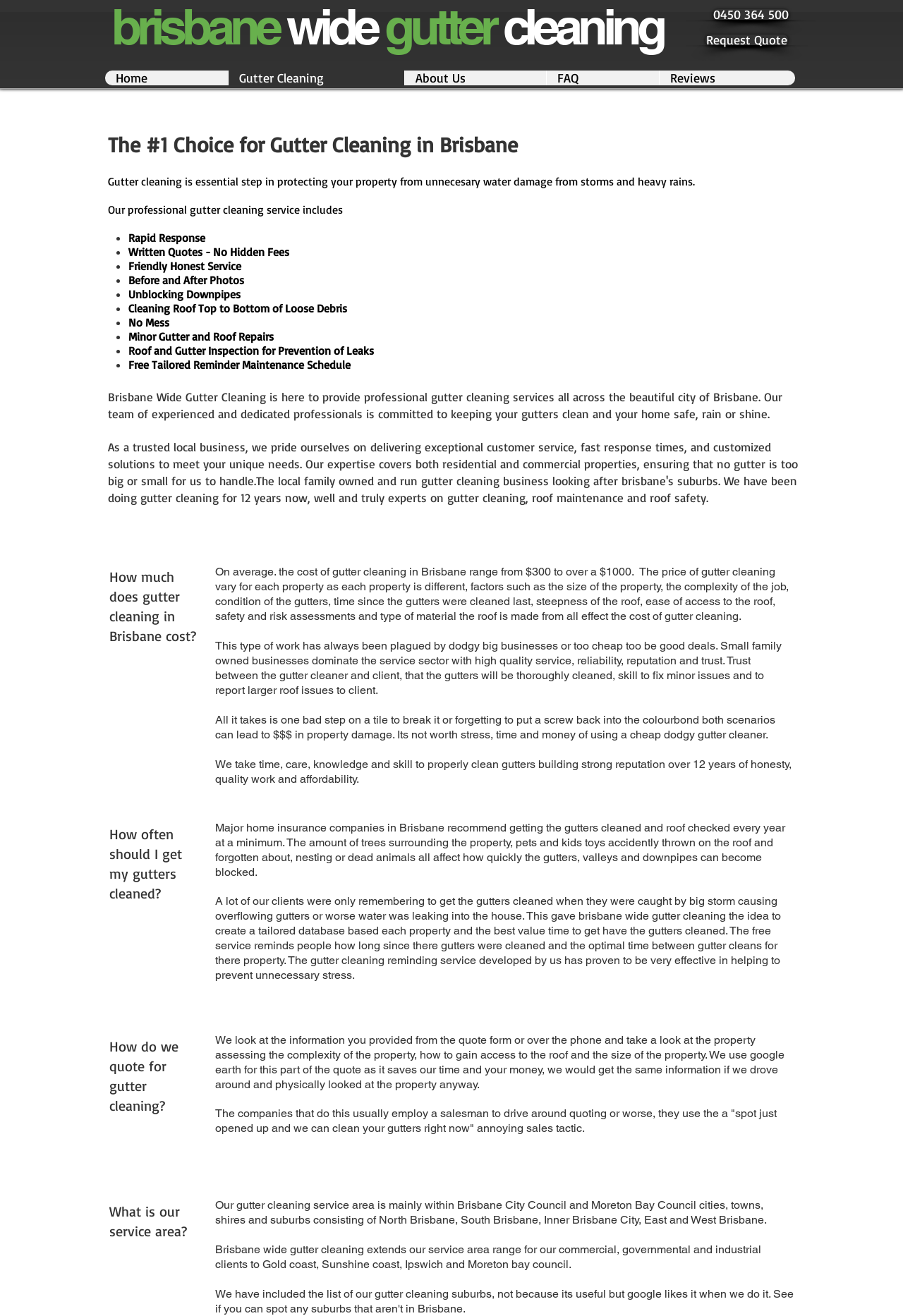Give a detailed overview of the webpage's appearance and contents.

The webpage is about Brisbane Wide Gutter Cleaning, a local gutter cleaning service in Brisbane. At the top, there is a heading that reads "Brisbane Wide Gutter Cleaning" and a phone number "0450 364 500" with a "Request Quote" link next to it. Below this, there is a navigation menu with links to "Home", "Gutter Cleaning", "About Us", "FAQ", and "Reviews".

The main content of the page is divided into several sections. The first section has a heading that reads "The #1 Choice for Gutter Cleaning in Brisbane" and describes the importance of gutter cleaning in protecting properties from water damage. This section also lists the services provided by Brisbane Wide Gutter Cleaning, including rapid response, written quotes, friendly honest service, before and after photos, unblocking downpipes, cleaning roof tops, and minor gutter and roof repairs.

The next section has a heading that reads "About Us" and describes the company's commitment to providing professional gutter cleaning services to residential and commercial properties in Brisbane. The company prides itself on its exceptional customer service, fast response times, and customized solutions to meet unique needs.

The following sections provide more information about the cost of gutter cleaning in Brisbane, how often gutters should be cleaned, and how Brisbane Wide Gutter Cleaning quotes for its services. There are also sections that describe the company's service area, which includes Brisbane City Council and Moreton Bay Council cities, towns, shires, and suburbs, as well as extended service areas for commercial, governmental, and industrial clients.

Throughout the page, there are several headings and subheadings that break up the content and make it easier to read. The text is well-organized and easy to follow, with clear descriptions of the services provided by Brisbane Wide Gutter Cleaning.